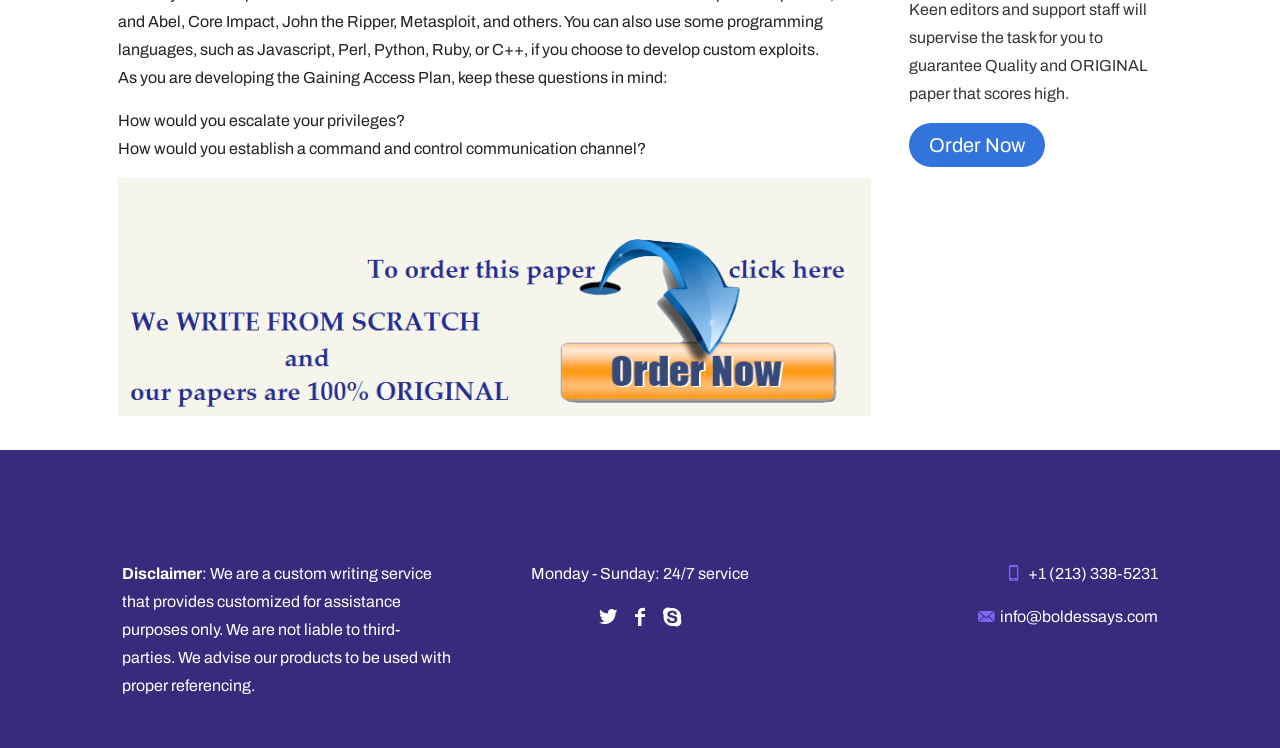Determine the bounding box coordinates for the UI element matching this description: "Order Now".

[0.71, 0.164, 0.817, 0.223]